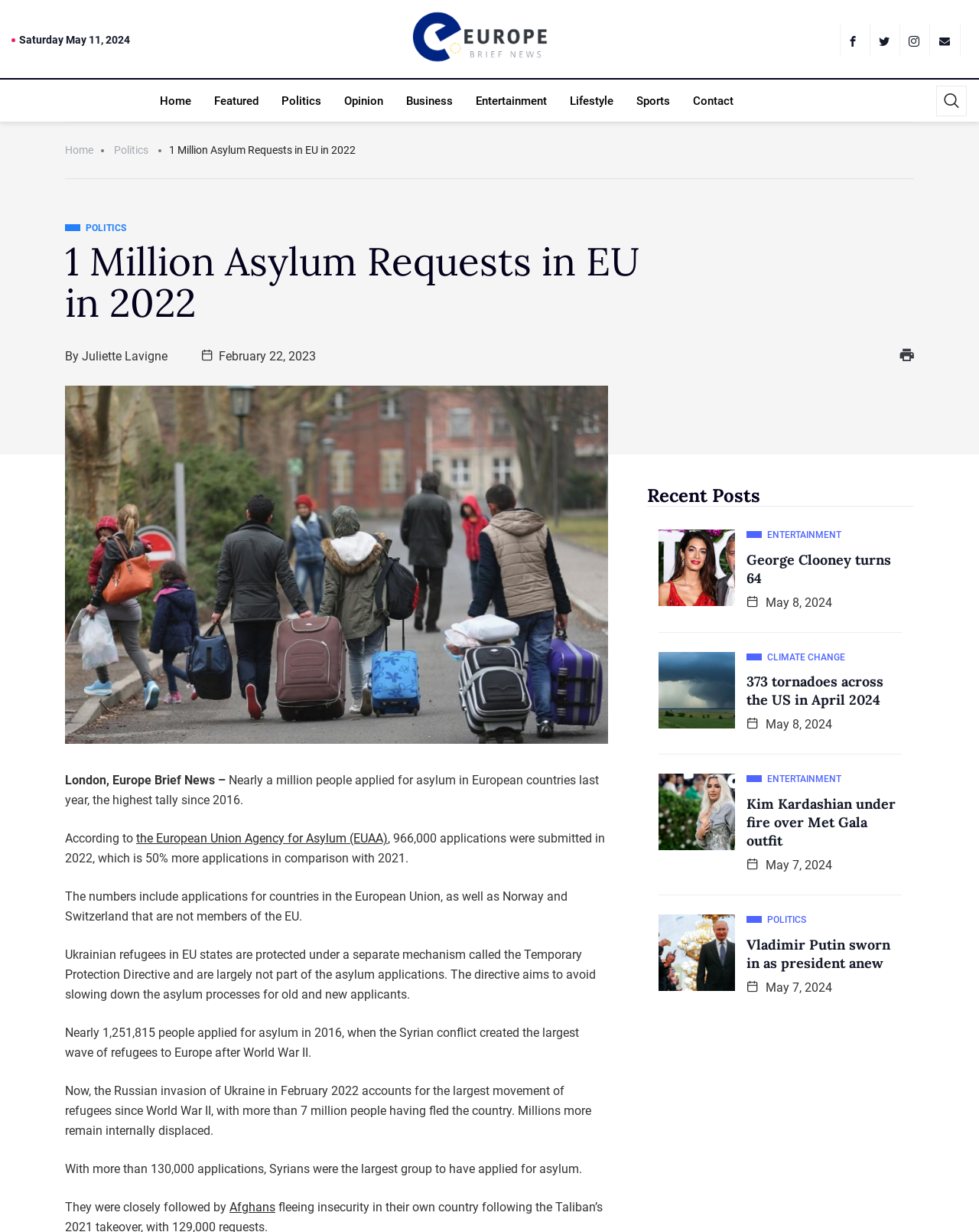Please identify the bounding box coordinates of the element that needs to be clicked to perform the following instruction: "Check the recent post about Vladimir Putin".

[0.762, 0.759, 0.909, 0.79]